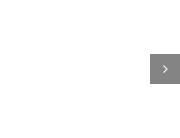Give a thorough caption of the image, focusing on all visible elements.

The image depicts a navigational element from a web page, prominently featuring a right-arrow icon. This icon indicates the presence of additional content related to the link labeled "Review: Bontrager Adventure top tube bag." Positioned within a pop-up menu, it suggests that users can click to explore more insights or details regarding the review of this specific cycling accessory. The context implies a seamless browsing experience, encouraging readers to delve deeper into the blog's content on cycling gear.